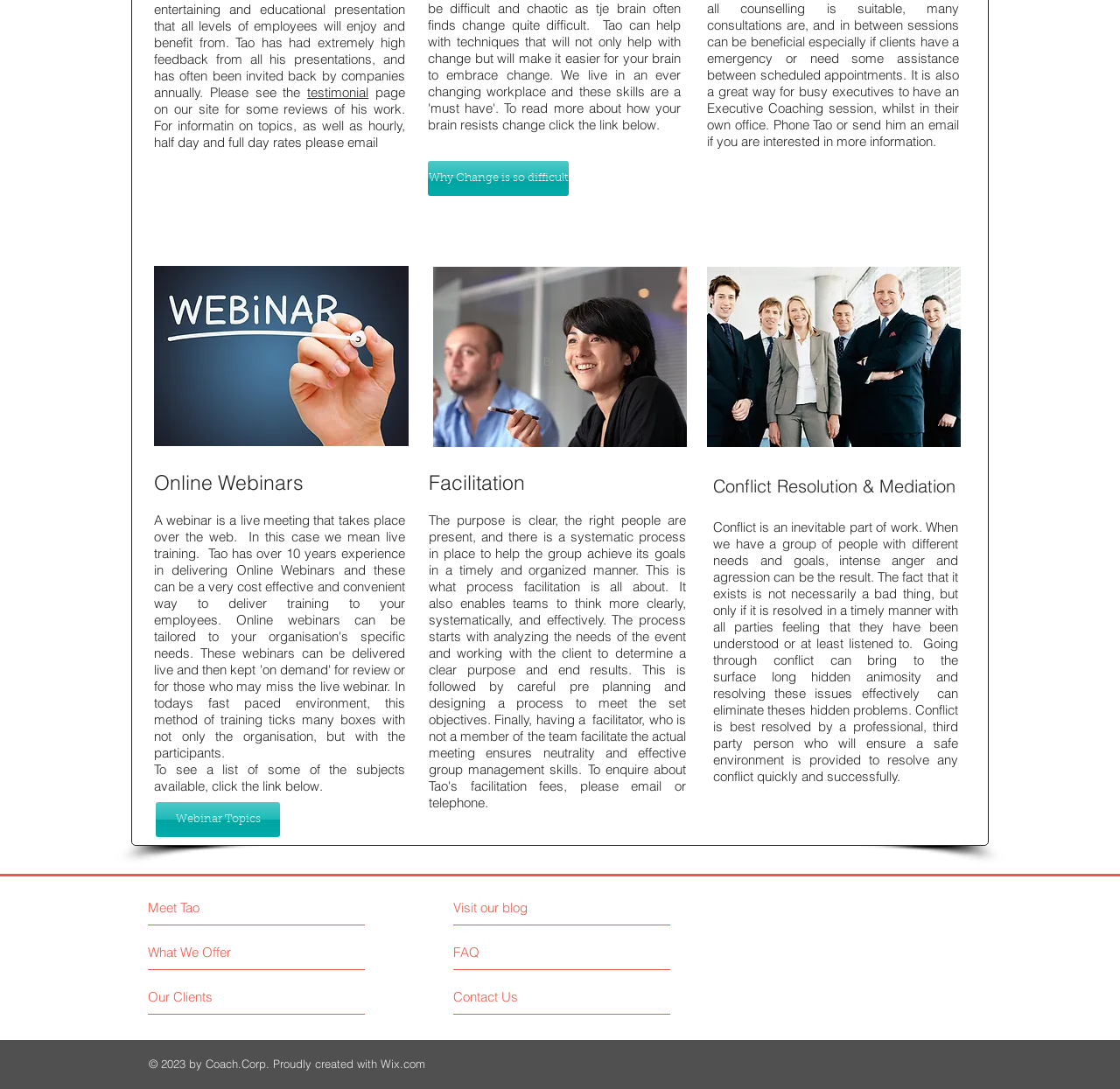Please answer the following question using a single word or phrase: 
What is the benefit of resolving conflict in the workplace?

Eliminates hidden problems